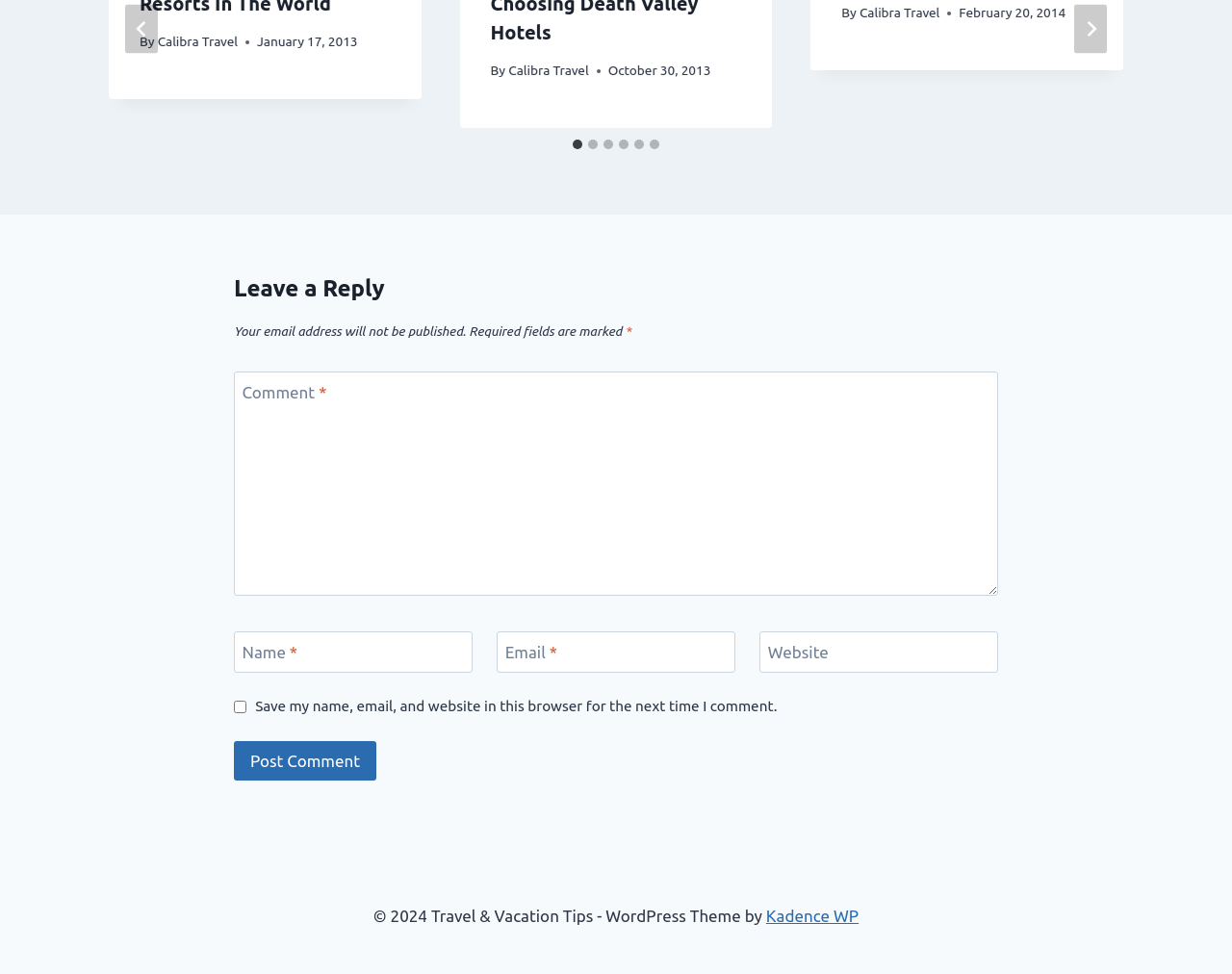What is the label of the first tab in the tablist?
Please provide a detailed and comprehensive answer to the question.

The first tab in the tablist element with the label 'Select a slide to show' is labeled as 'Go to slide 1', indicating that it corresponds to the first slide in the slideshow.